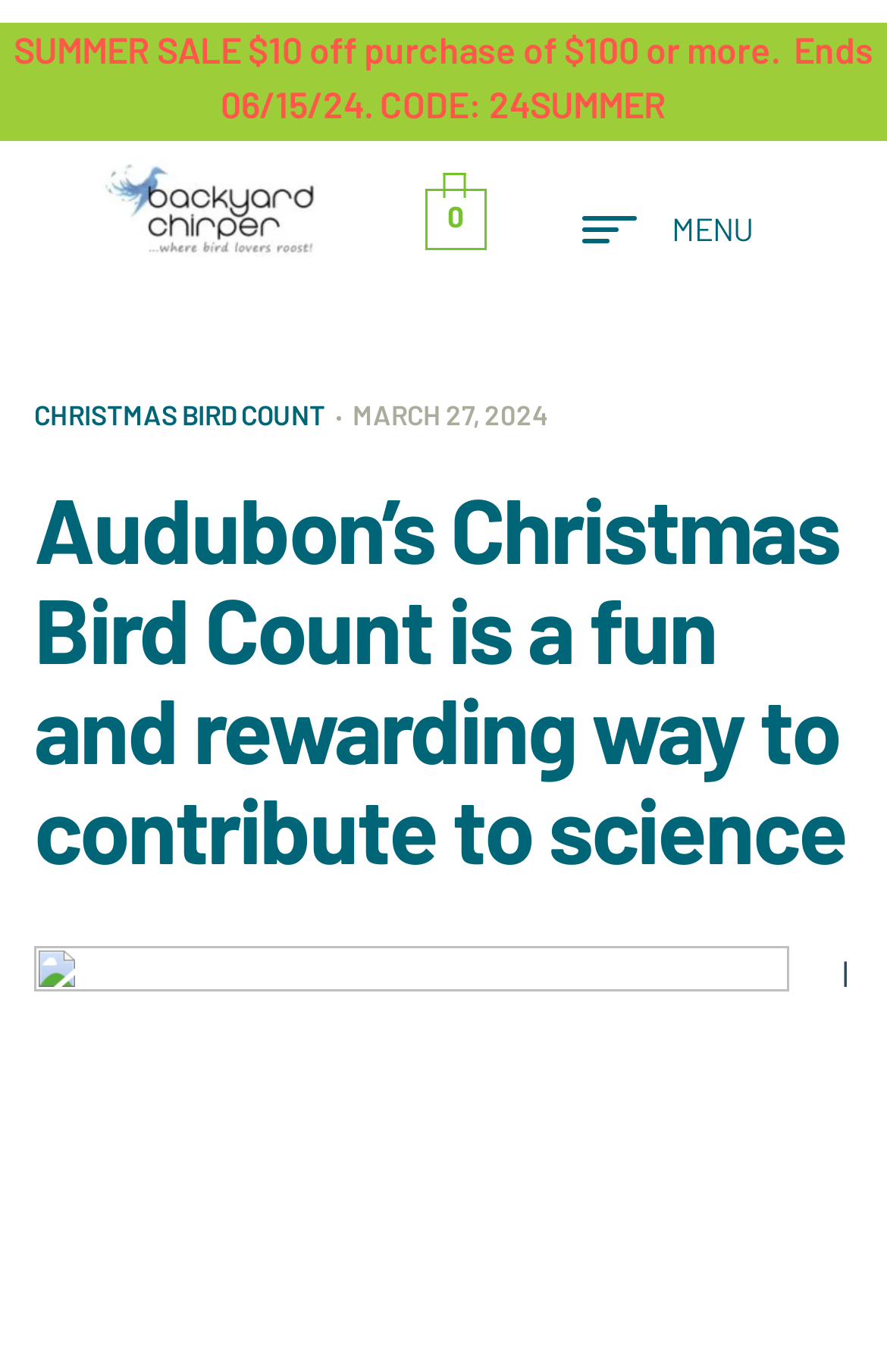Provide a comprehensive description of the webpage.

The webpage is about Audubon's Christmas Bird Count, a fun and rewarding way to contribute to science. At the top left corner, there is a promotional banner announcing a summer sale, offering $10 off purchases of $100 or more until June 15, 2024, with a code provided. Next to the banner, there is a default logo image. 

On the top right side, there are two links: one with no text and another labeled "MENU". The "MENU" link expands to a dropdown menu with three links: "CHRISTMAS BIRD COUNT", "MARCH 27, 2024", and a heading that reiterates the main topic of the webpage. 

The main content of the webpage is a heading that summarizes the purpose of Audubon's Christmas Bird Count, which relies on average citizens and novice birders to find patterns in bird behaviors and populations.